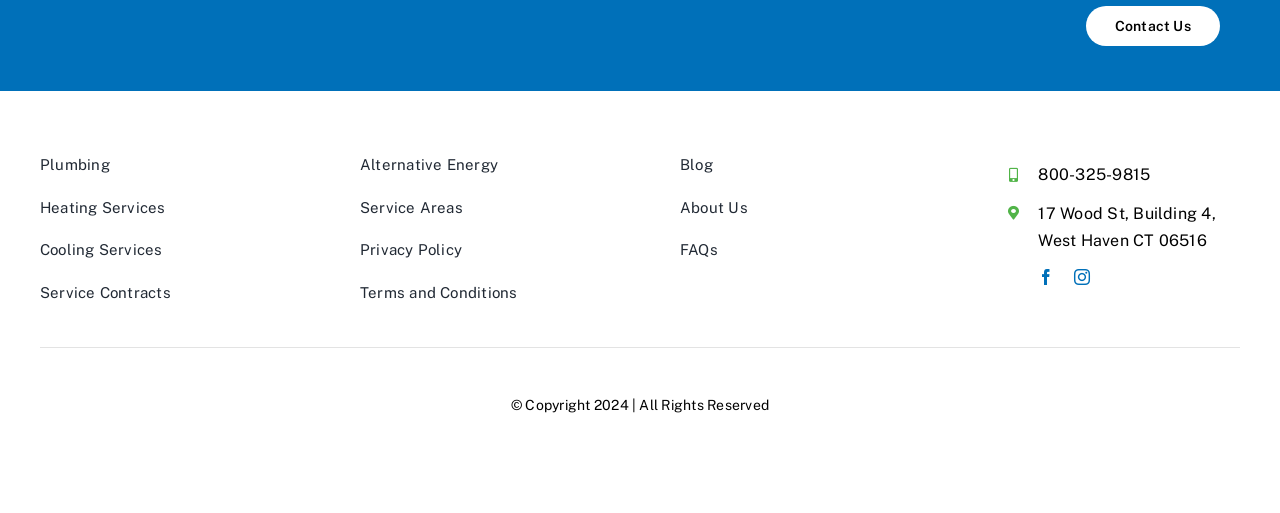Please find the bounding box coordinates of the clickable region needed to complete the following instruction: "Navigate to Plumbing". The bounding box coordinates must consist of four float numbers between 0 and 1, i.e., [left, top, right, bottom].

[0.031, 0.295, 0.219, 0.35]